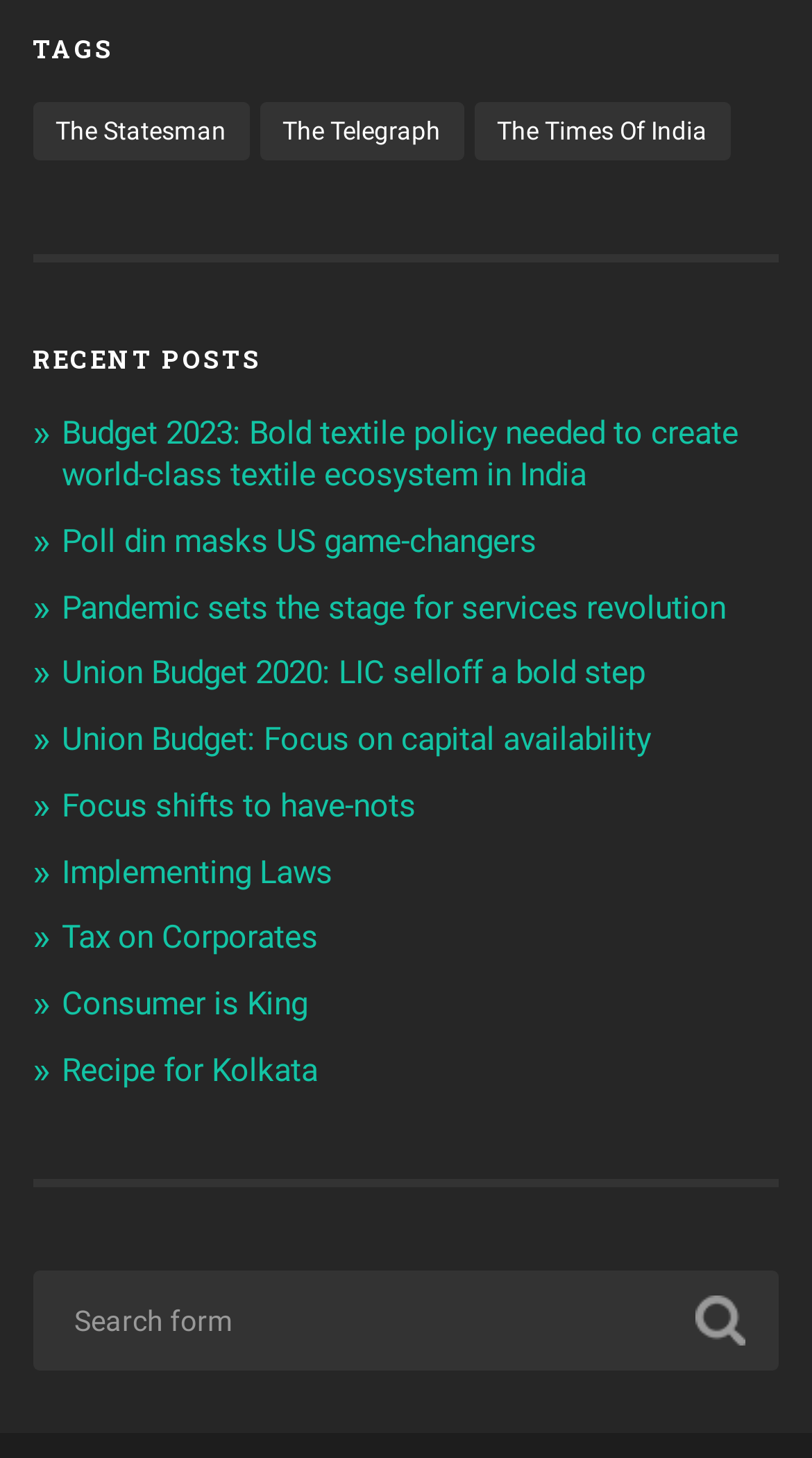Please predict the bounding box coordinates of the element's region where a click is necessary to complete the following instruction: "Read The Times Of India news". The coordinates should be represented by four float numbers between 0 and 1, i.e., [left, top, right, bottom].

[0.584, 0.07, 0.899, 0.111]